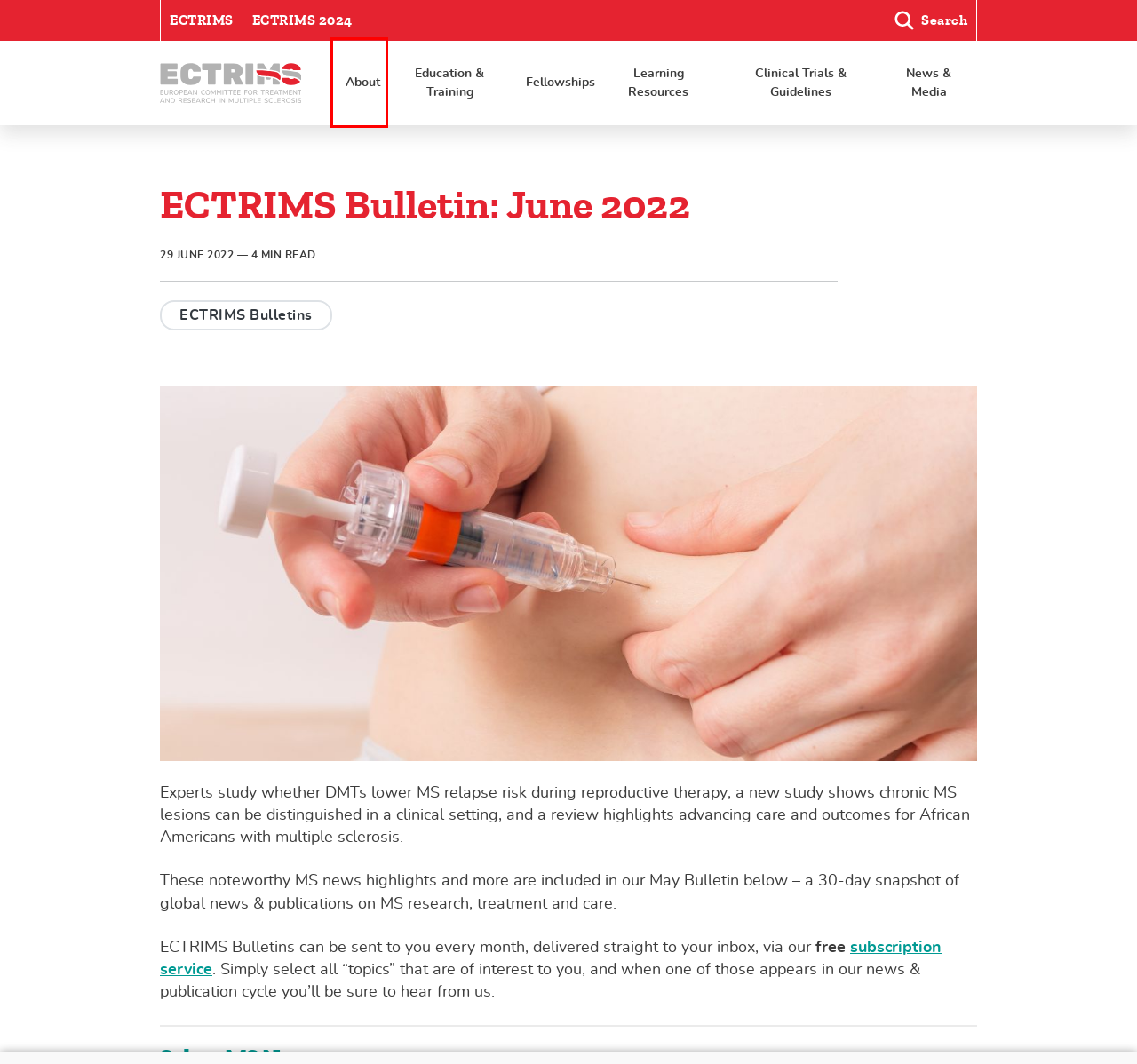You are looking at a webpage screenshot with a red bounding box around an element. Pick the description that best matches the new webpage after interacting with the element in the red bounding box. The possible descriptions are:
A. European Committee for Treatment and Research in Multiple Sclerosis | ECTRIMS
B. Educational Programmes | ECTRIMS
C. ECTRIMS Bulletins Archives | ECTRIMS
D. MS Clinical Trials and Guidelines | ECTRIMS
E. Media & Events | ECTRIMS
F. ECTRIMS Conference 2024 | Copenhagen 18-20 September | ECTRIMS
G. Fellowships | ECTRIMS
H. About ECTRIMS | ECTRIMS

H